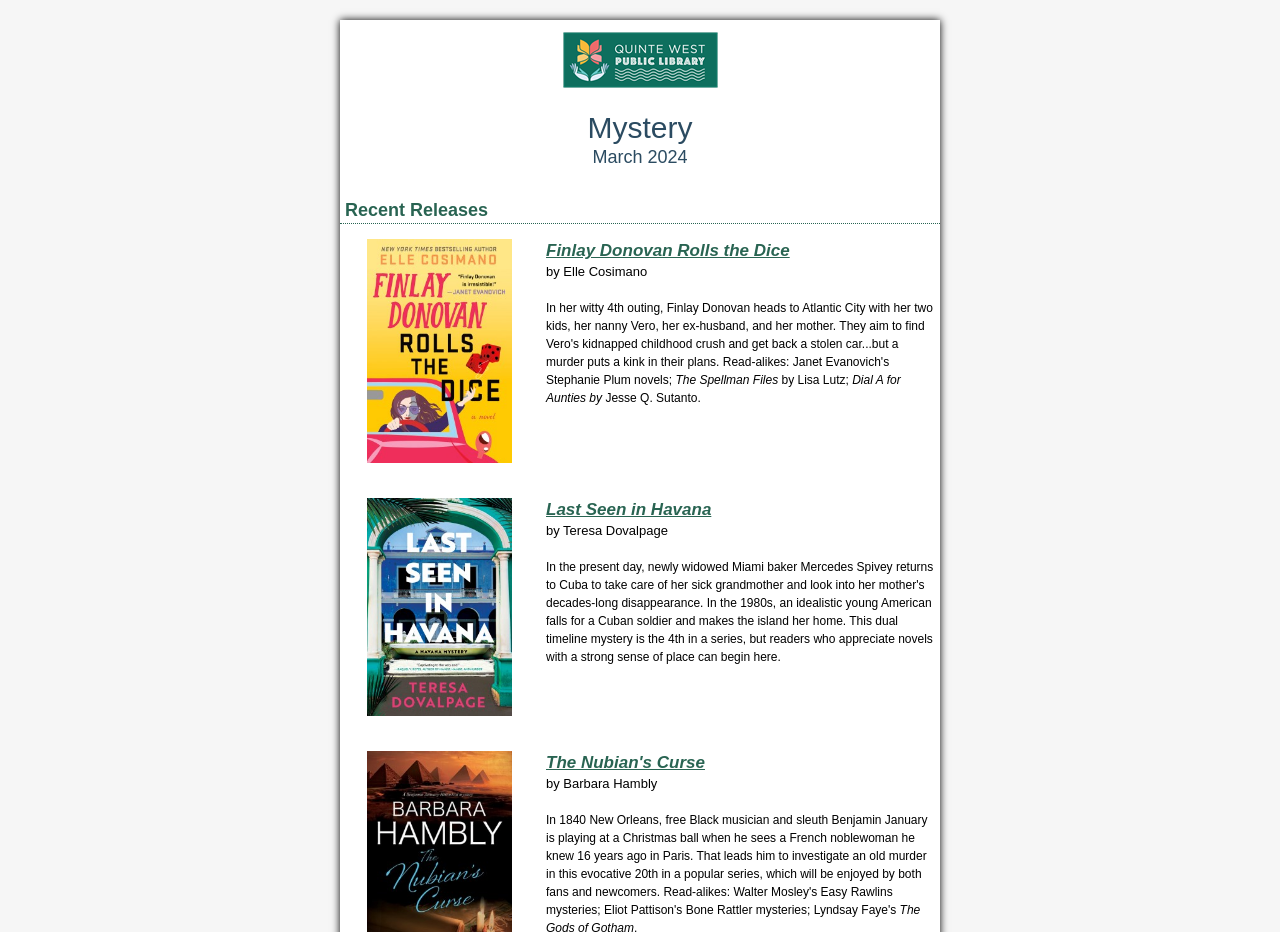What is the title of the first book?
Based on the visual, give a brief answer using one word or a short phrase.

Finlay Donovan rolls the dice